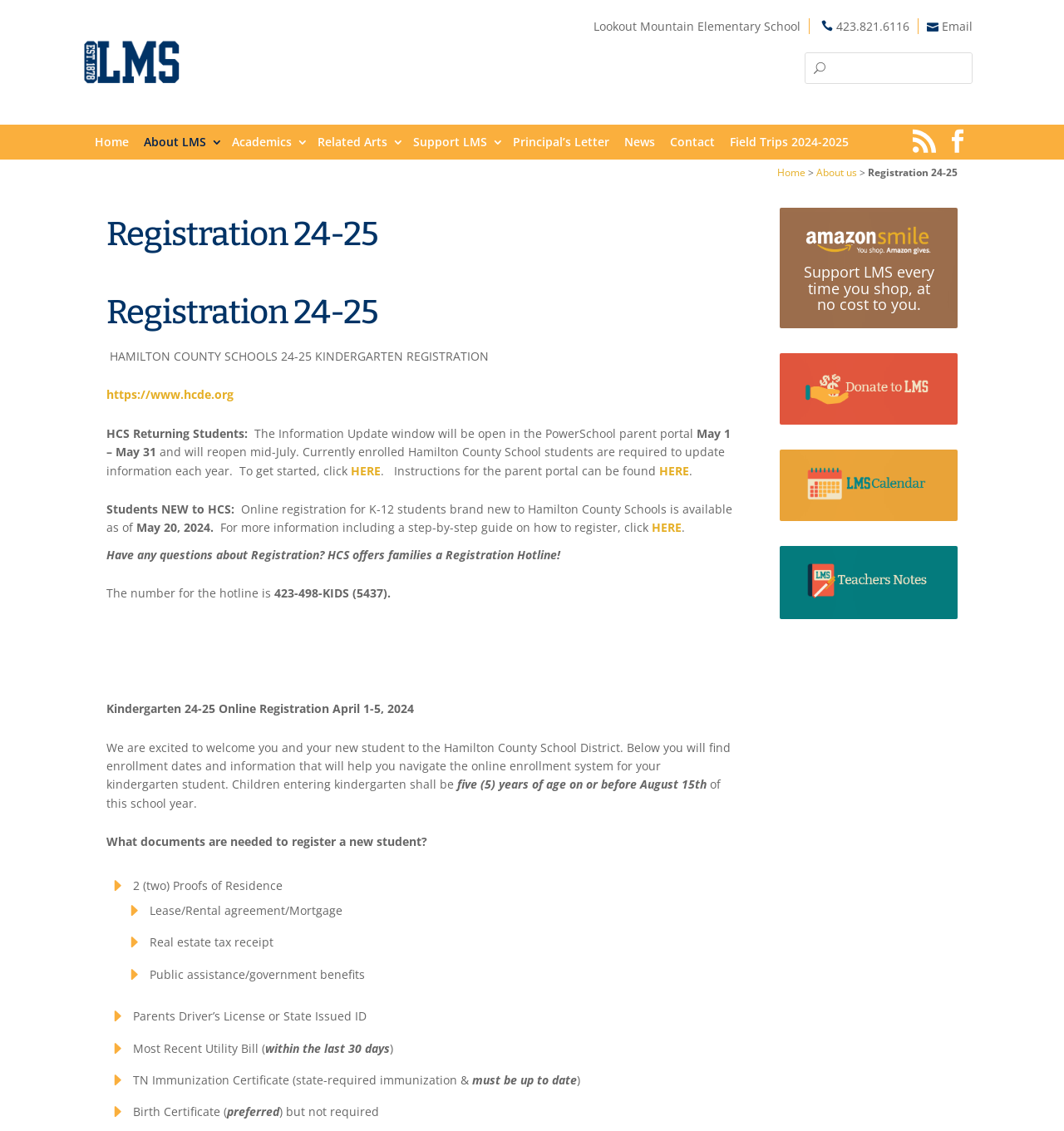When can kindergarten online registration be done?
Provide a detailed and extensive answer to the question.

The kindergarten online registration dates can be found in the static text element 'Kindergarten 24-25 Online Registration April 1-5, 2024' with bounding box coordinates [0.1, 0.62, 0.389, 0.634].